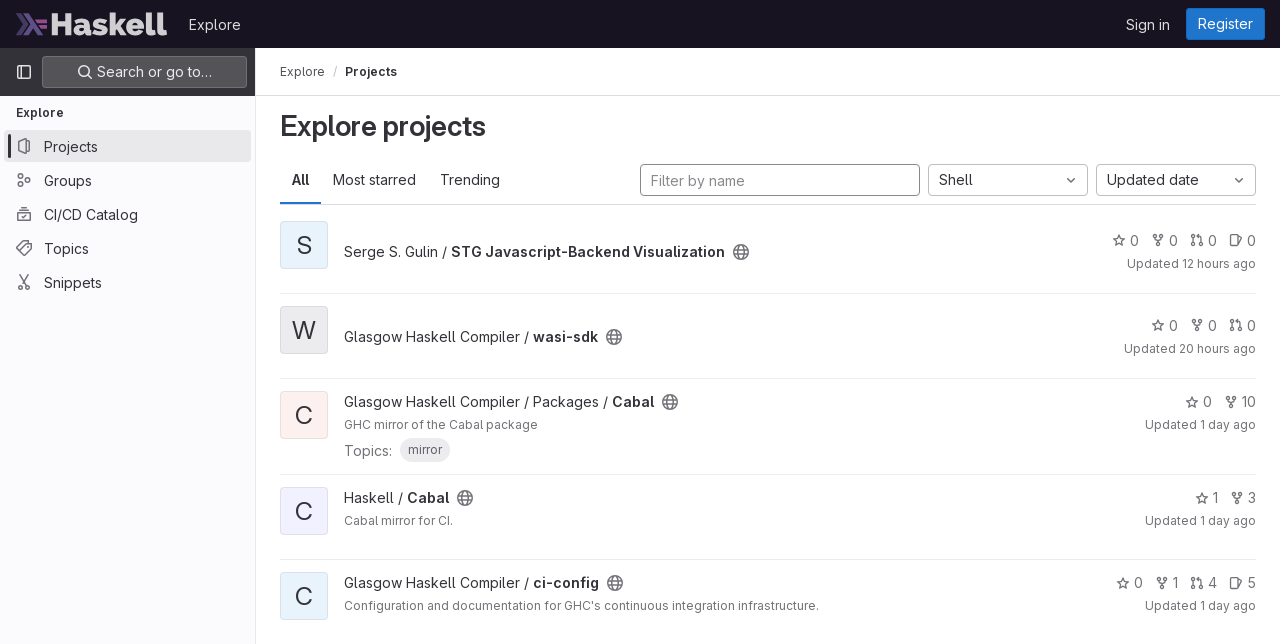Please specify the bounding box coordinates of the clickable region necessary for completing the following instruction: "View City Management information". The coordinates must consist of four float numbers between 0 and 1, i.e., [left, top, right, bottom].

None